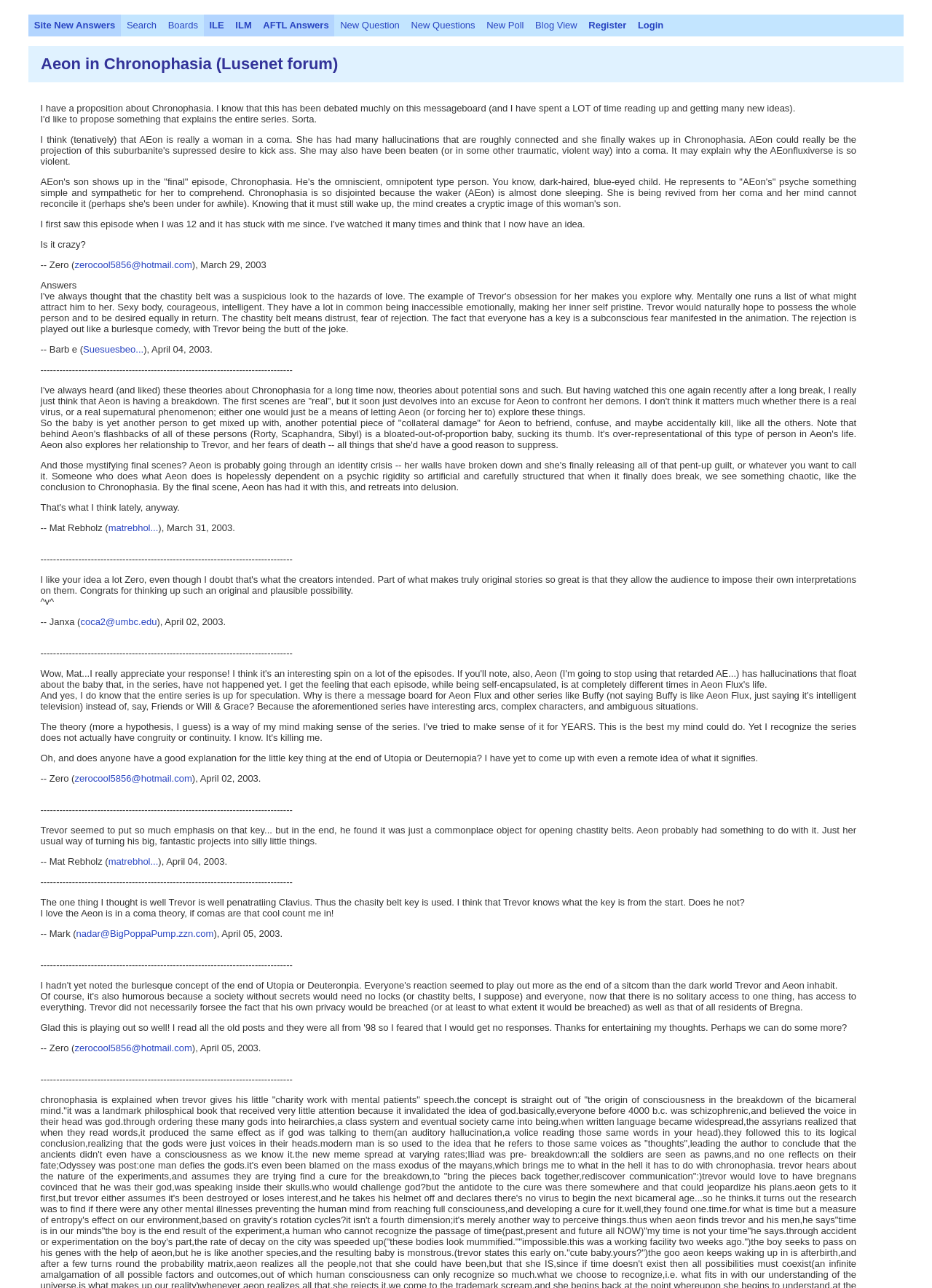Could you provide the bounding box coordinates for the portion of the screen to click to complete this instruction: "Search in the forum"?

[0.13, 0.011, 0.174, 0.028]